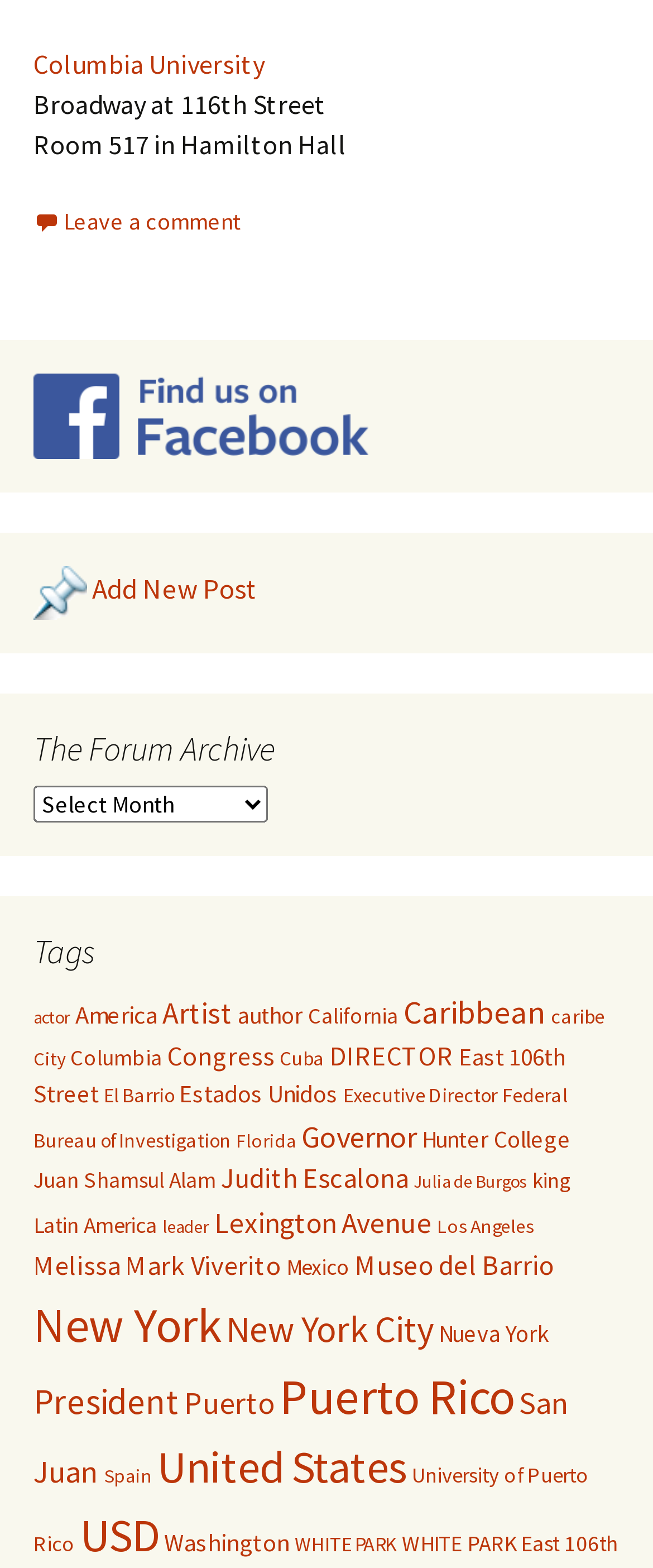Please answer the following question using a single word or phrase: 
What is the name of the university mentioned on the webpage?

Columbia University